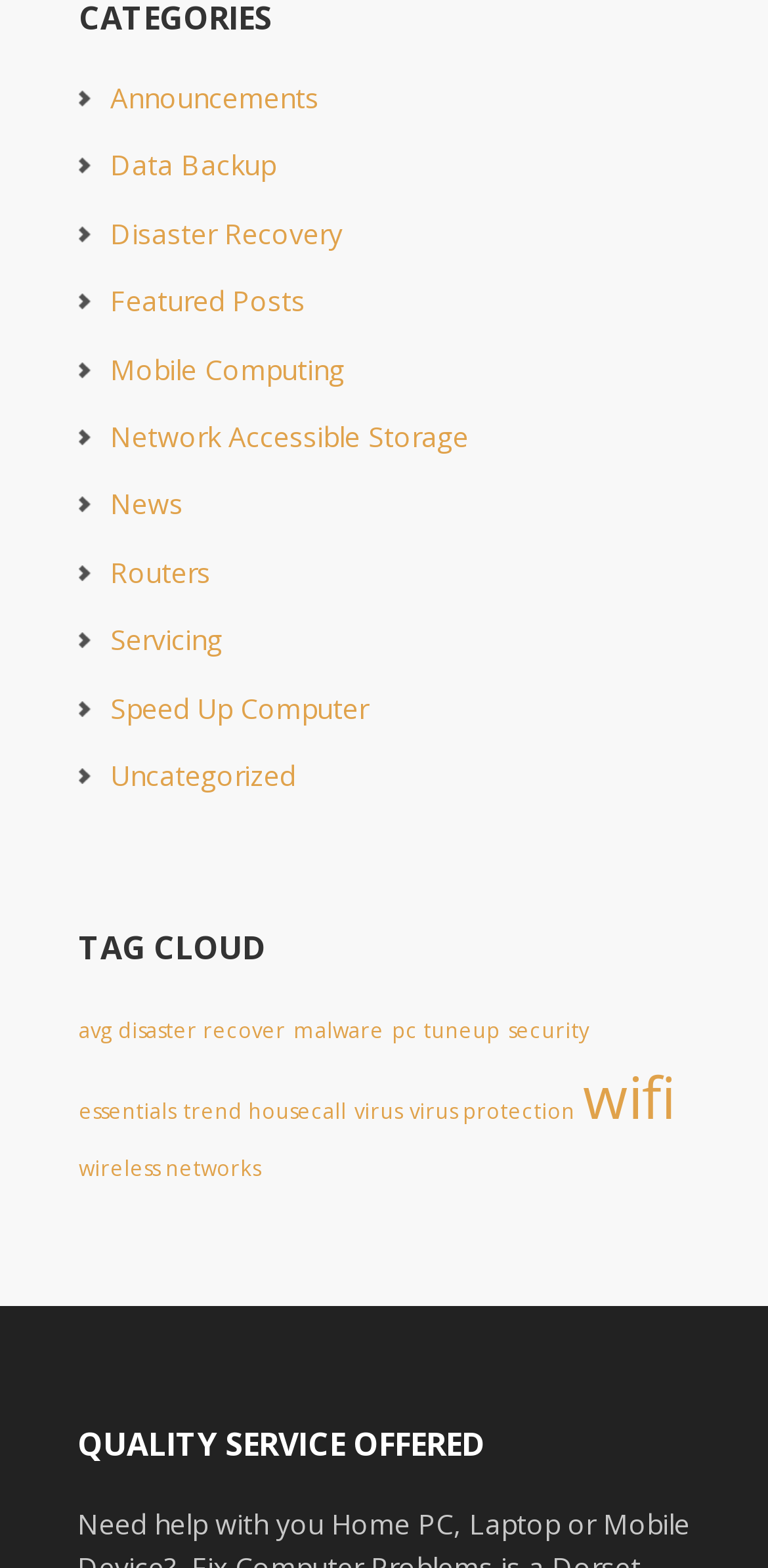How many items are related to 'wifi'?
Provide a detailed and extensive answer to the question.

In the 'TAG CLOUD' section, there is a link labeled 'wifi (2 items)', indicating that there are two items related to wifi.